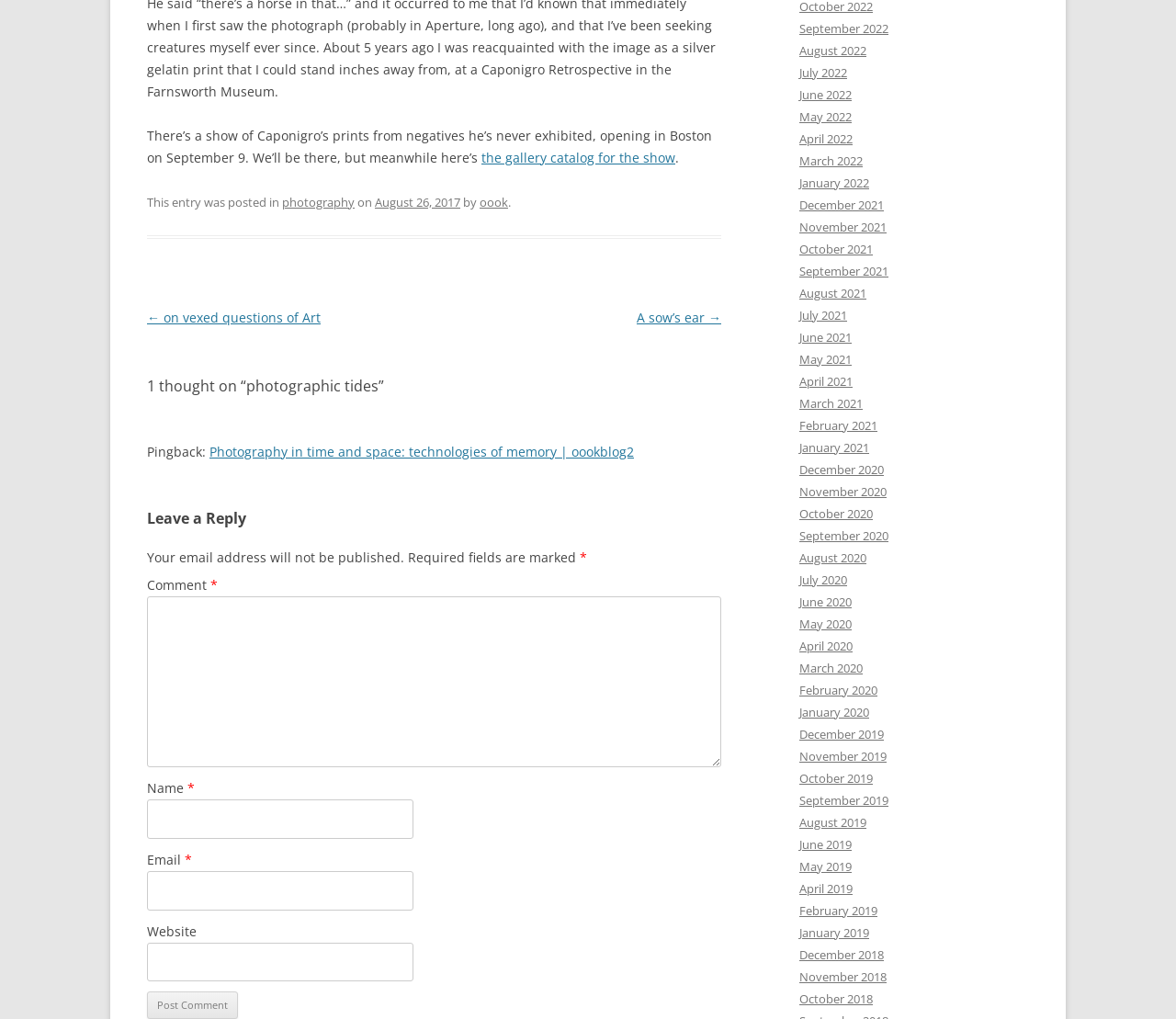Please identify the bounding box coordinates of the element's region that needs to be clicked to fulfill the following instruction: "Learn about Counterfeit Detection". The bounding box coordinates should consist of four float numbers between 0 and 1, i.e., [left, top, right, bottom].

None